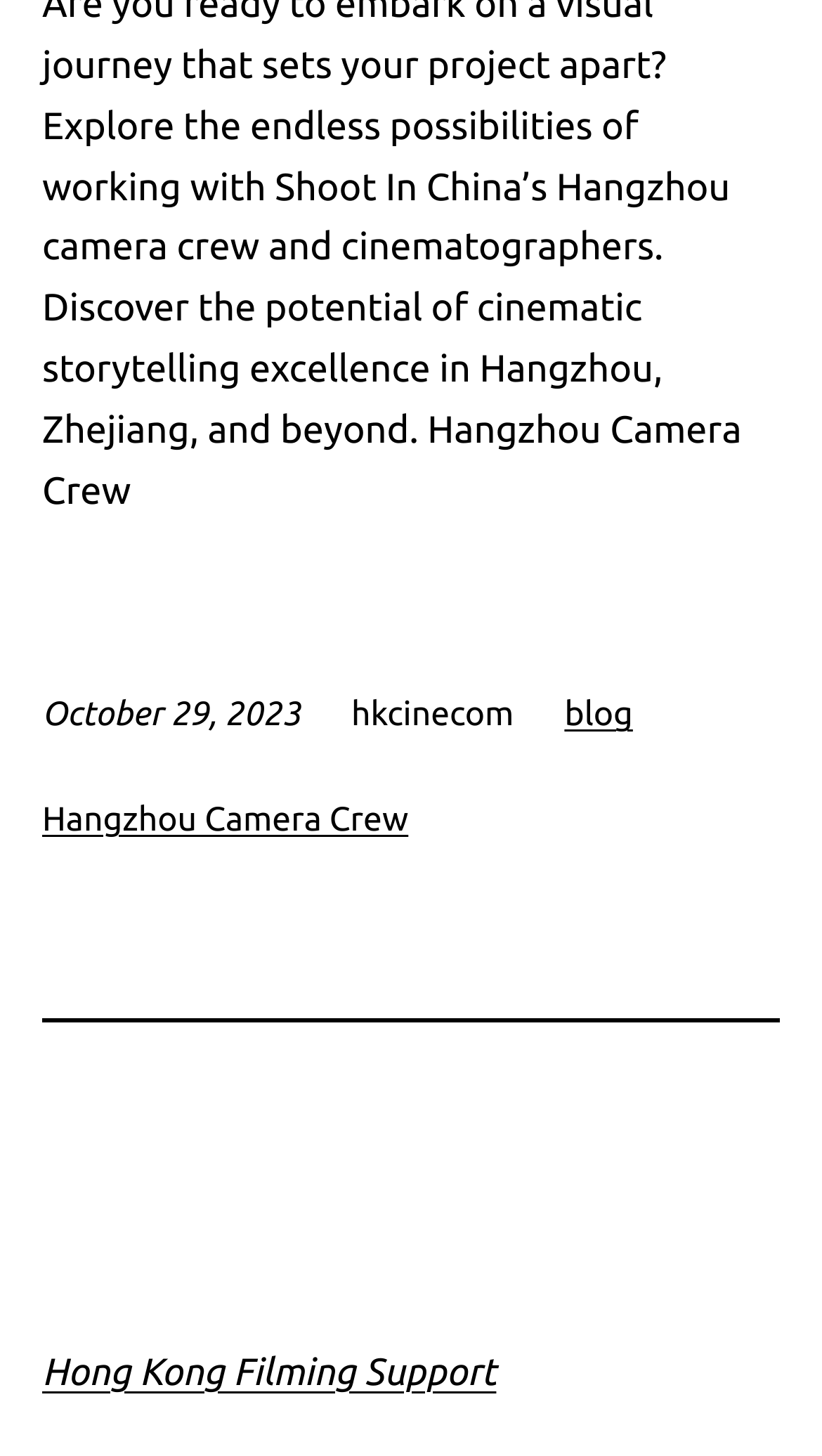Using the provided element description: "Hong Kong Filming Support", determine the bounding box coordinates of the corresponding UI element in the screenshot.

[0.051, 0.927, 0.604, 0.956]